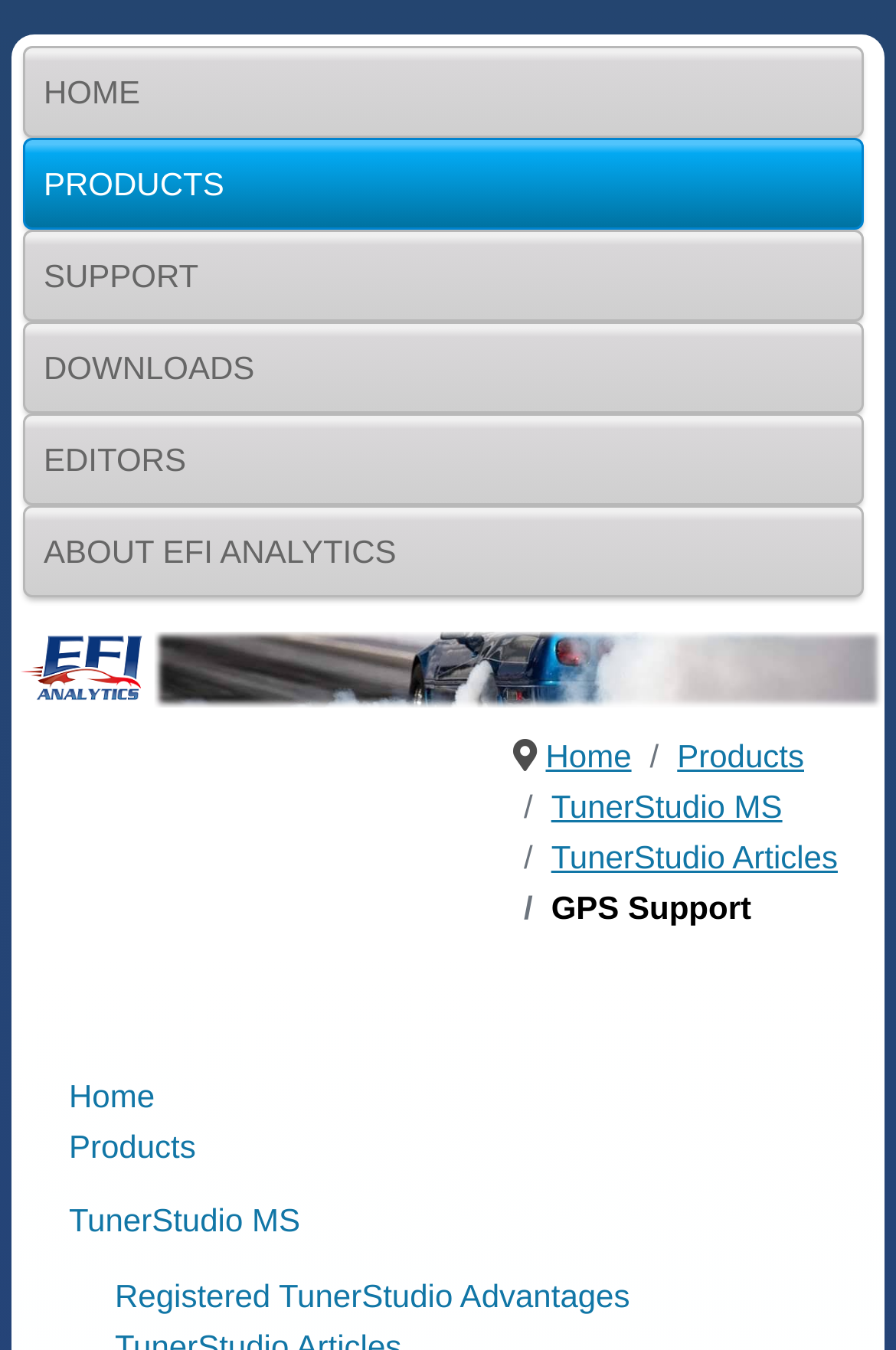What is the last article in the TunerStudio Articles section?
Answer the question with as much detail as possible.

I looked at the link elements under the 'TunerStudio Articles' section and found the last link element with the text 'Registered TunerStudio Advantages', which indicates that it is the last article in the section.